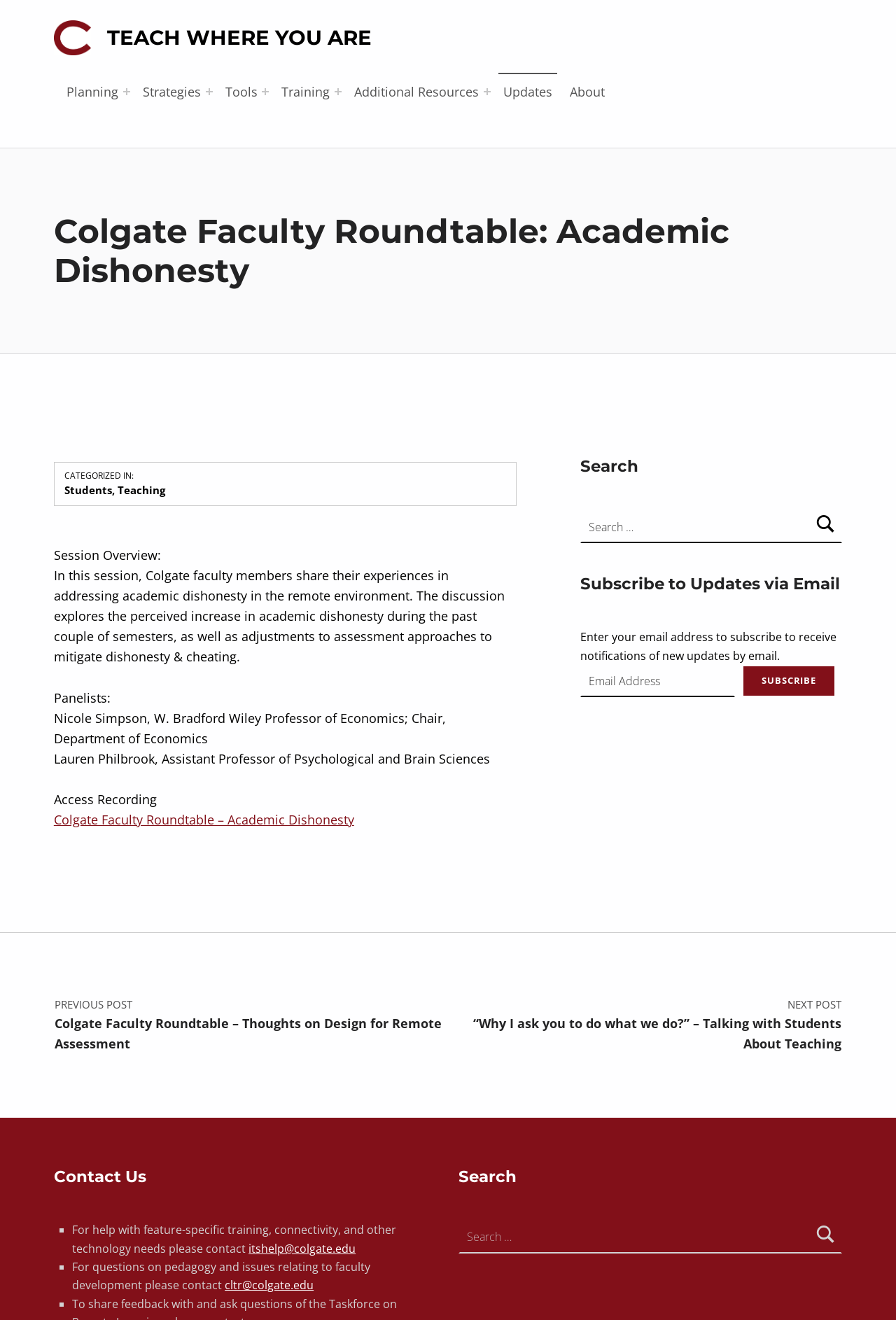What is the name of the professor in the Department of Psychological and Brain Sciences?
Based on the screenshot, respond with a single word or phrase.

Lauren Philbrook